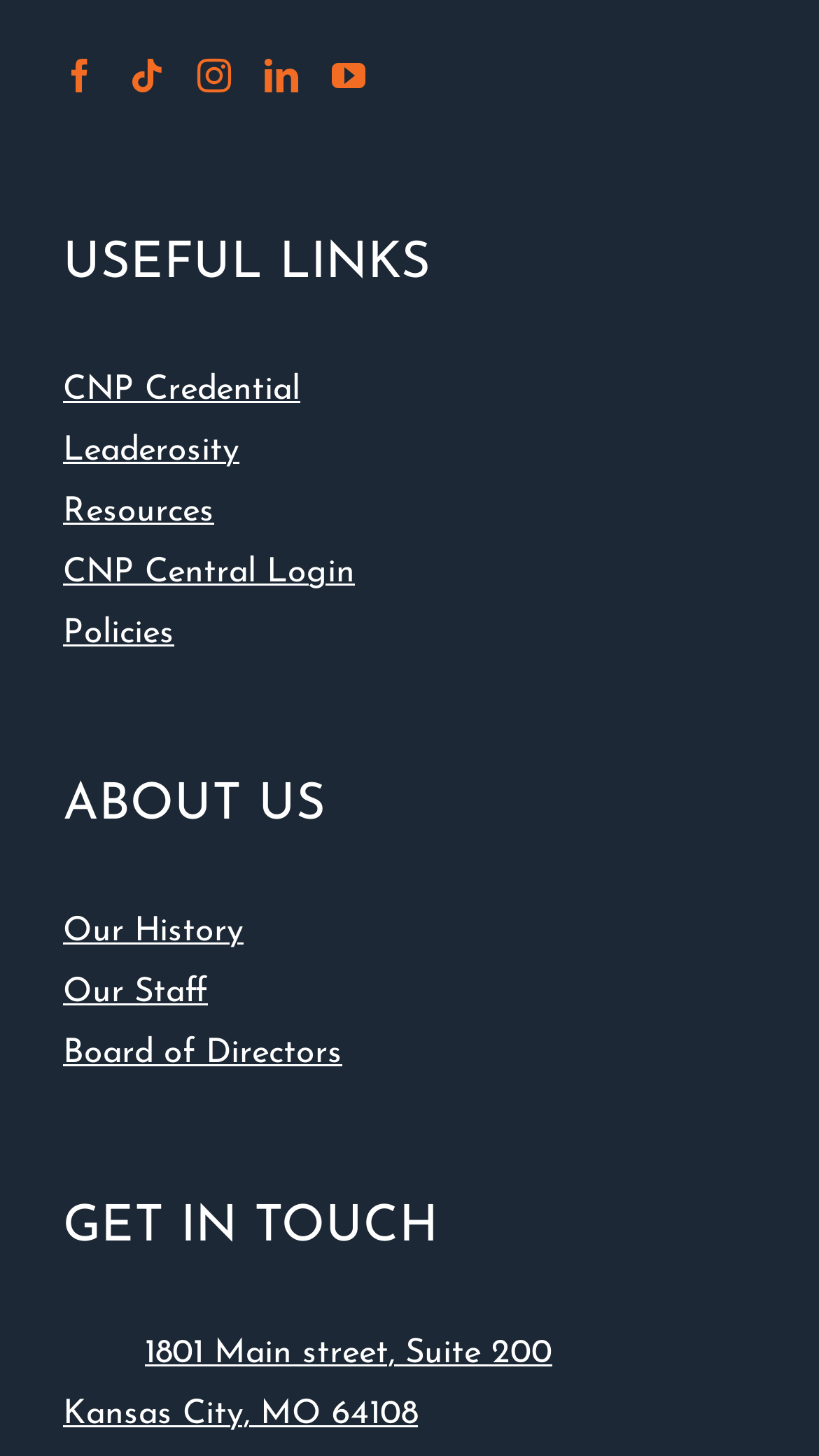Respond with a single word or phrase:
How many headings are there on the webpage?

3